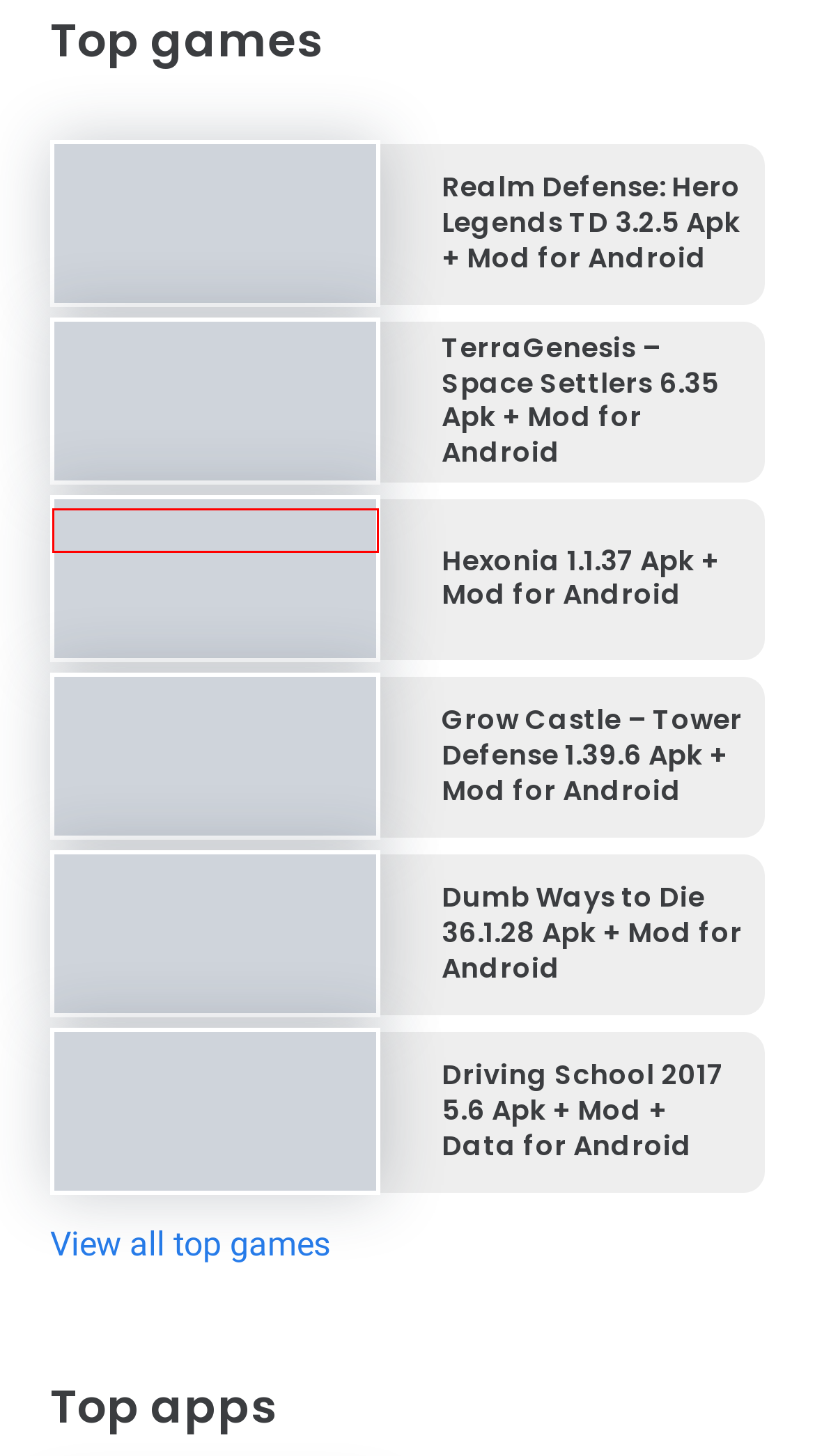Given a webpage screenshot with a red bounding box around a particular element, identify the best description of the new webpage that will appear after clicking on the element inside the red bounding box. Here are the candidates:
A. Dumb Ways to Die 36.1.28 Apk + Mod for Android - Apkses
B. TerraGenesis - Space Settlers 6.35 Apk + Mod for Android - Apkses
C. Top games - Apkses
D. Hexonia 1.1.37 Apk + Mod for Android - Apkses
E. Grow Castle - Tower Defense 1.39.6 Apk + Mod for Android - Apkses
F. Realm Defense: Hero Legends TD 3.2.5 Apk + Mod for Android - Apkses
G. Driving School 2017 5.6 Apk + Mod + Data for Android - Apkses
H. Antivirus Firewall Archives - Apkses

D